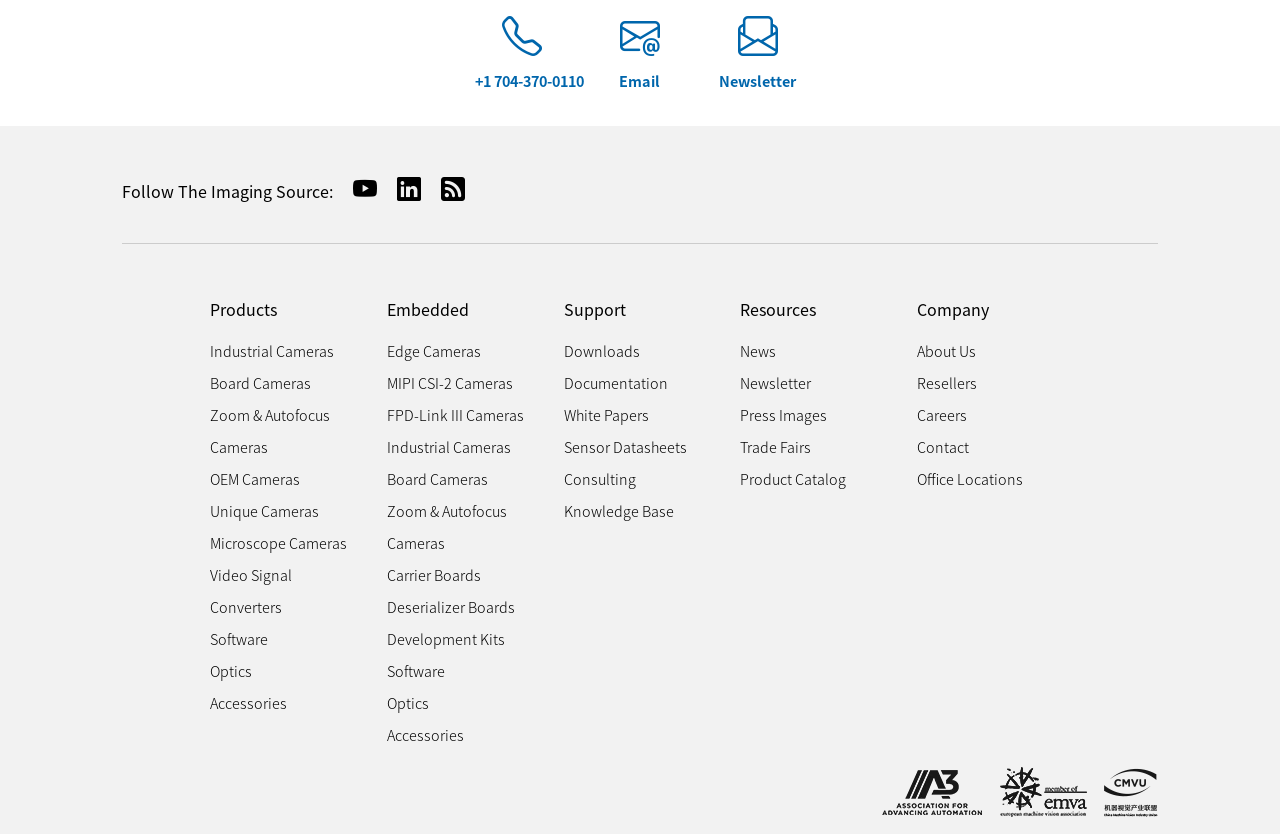Could you find the bounding box coordinates of the clickable area to complete this instruction: "Follow The Imaging Source on social media"?

[0.095, 0.209, 0.905, 0.244]